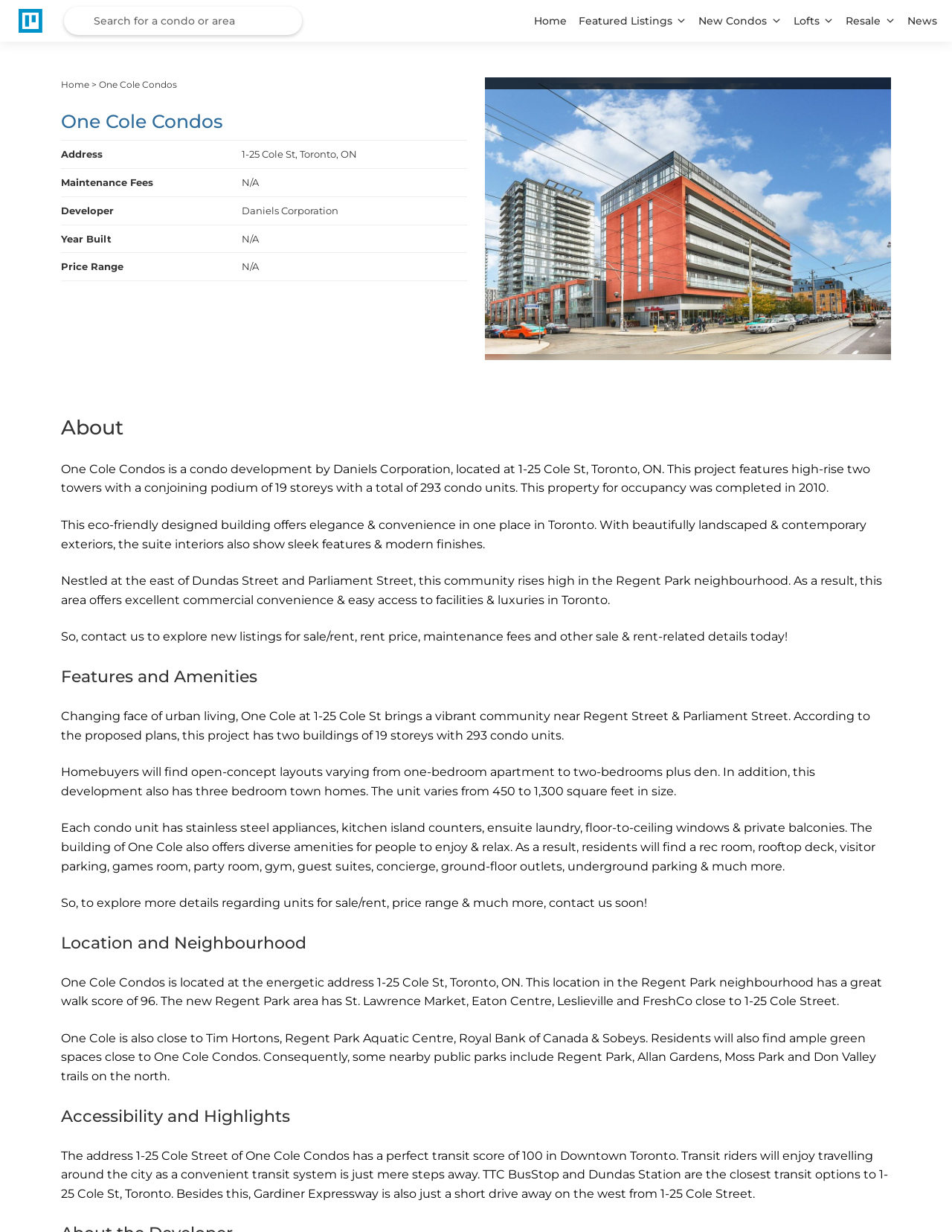Highlight the bounding box of the UI element that corresponds to this description: "New Condos".

[0.728, 0.0, 0.827, 0.034]